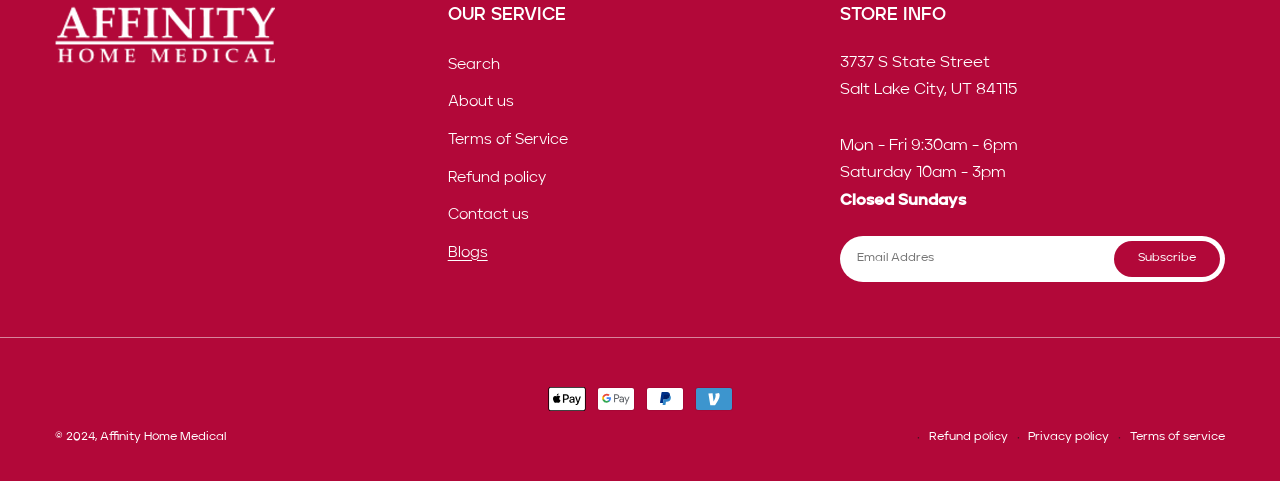Highlight the bounding box coordinates of the element you need to click to perform the following instruction: "Search for a topic."

None